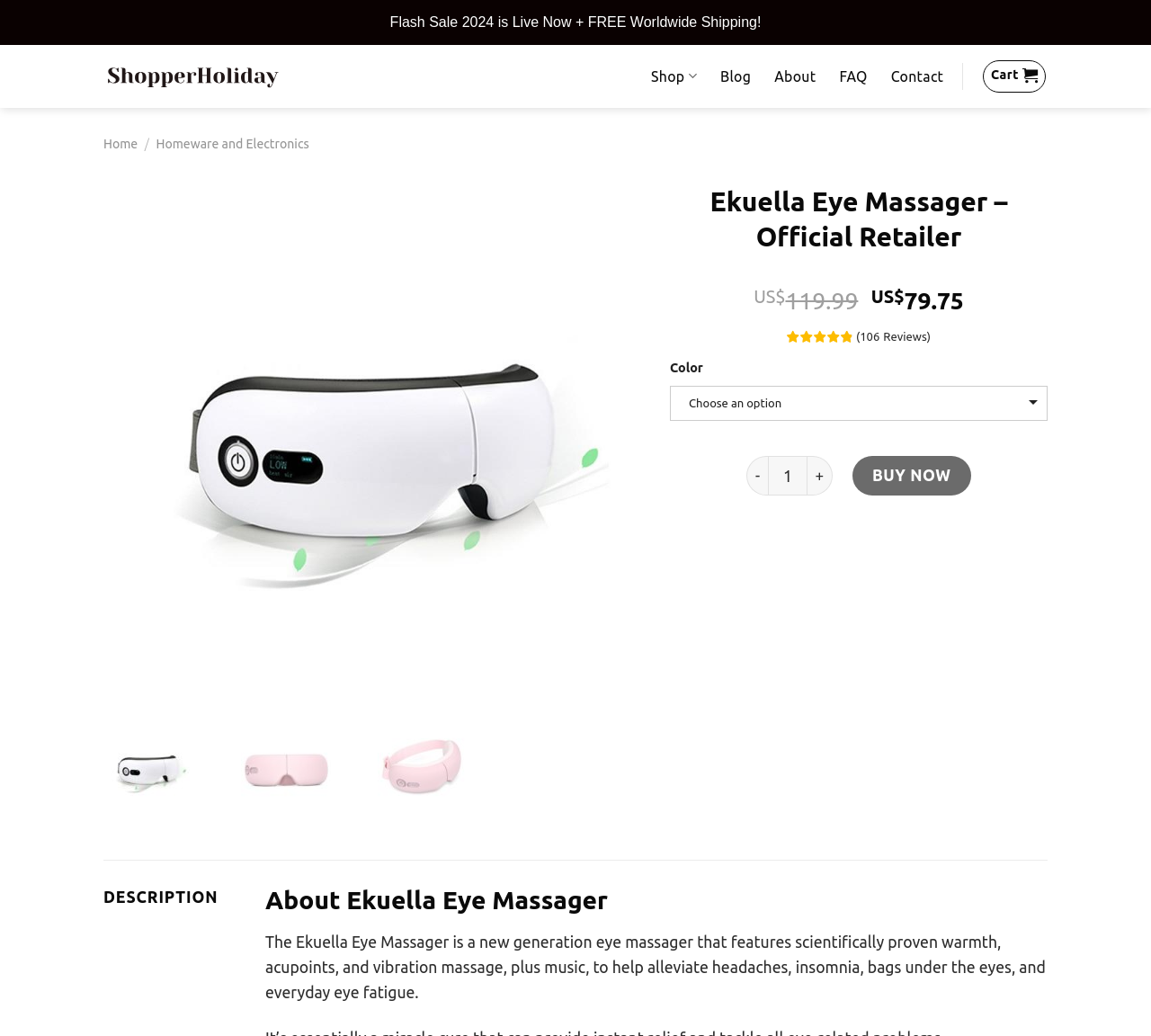What is the current price of the Ekuella Eye Massager?
Answer with a single word or phrase by referring to the visual content.

US$79.75